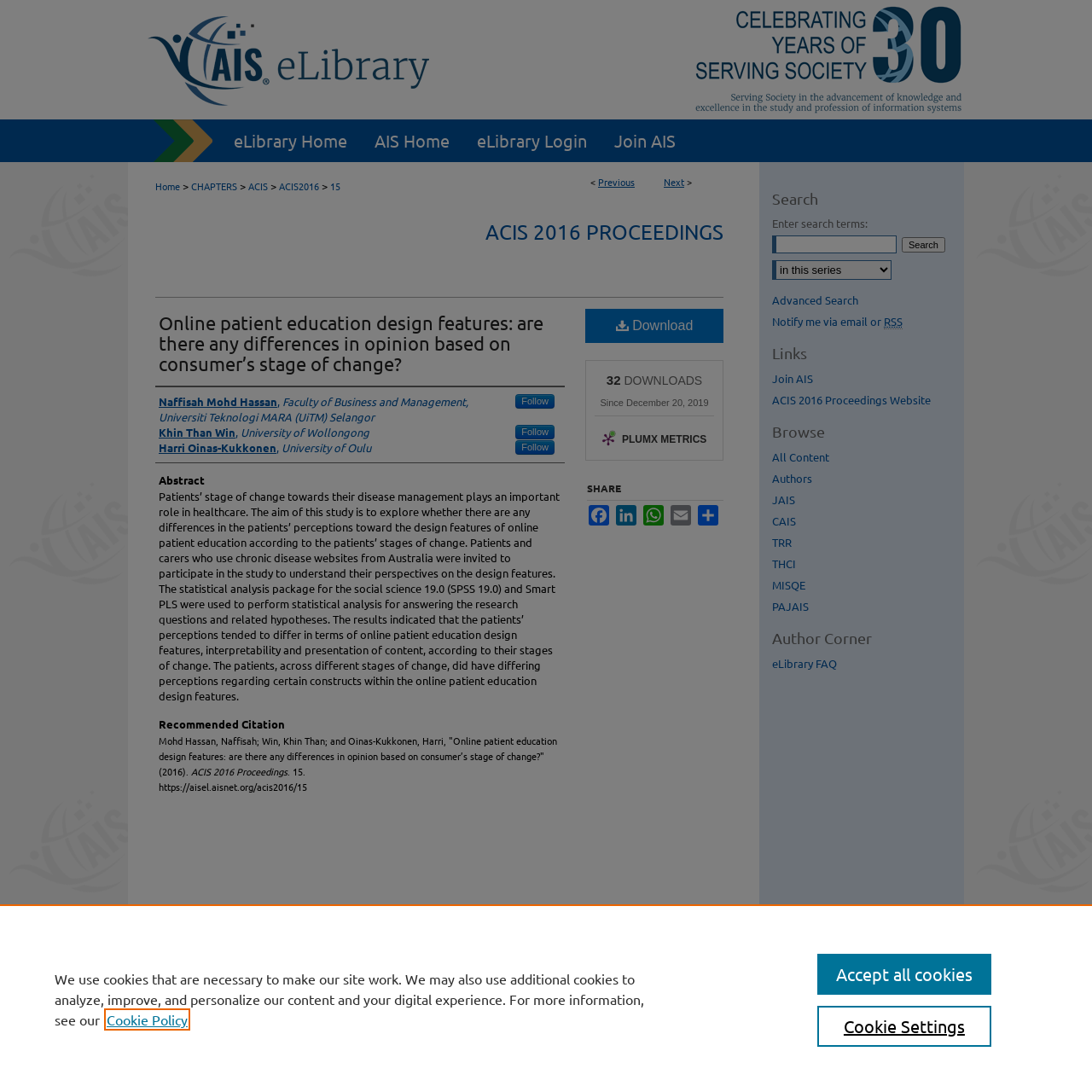What is the search function for?
Kindly answer the question with as much detail as you can.

I found the answer by looking at the search input field and the surrounding elements, which suggest that the search function is intended for searching the eLibrary.